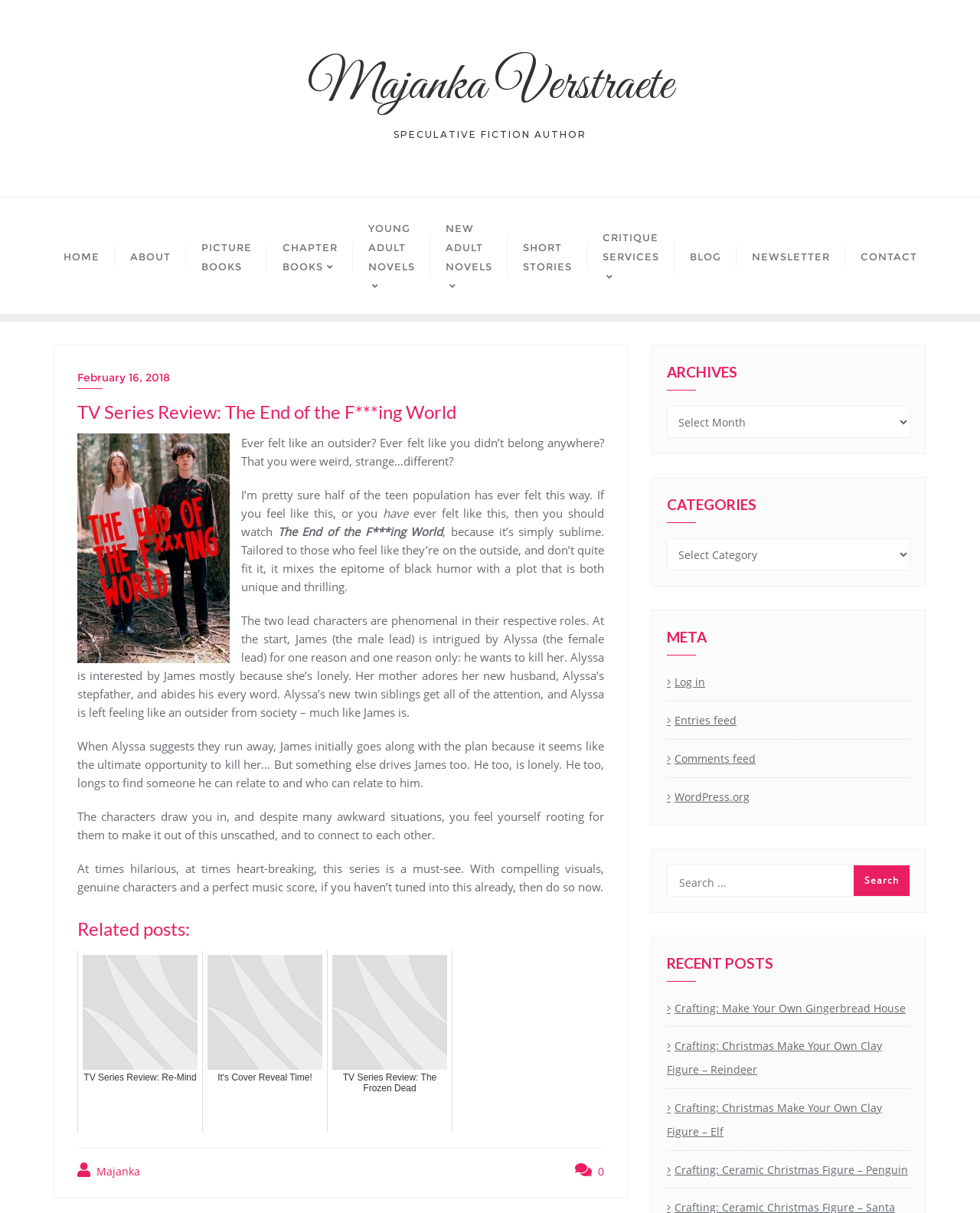Please indicate the bounding box coordinates of the element's region to be clicked to achieve the instruction: "Search for something". Provide the coordinates as four float numbers between 0 and 1, i.e., [left, top, right, bottom].

[0.681, 0.713, 0.928, 0.741]